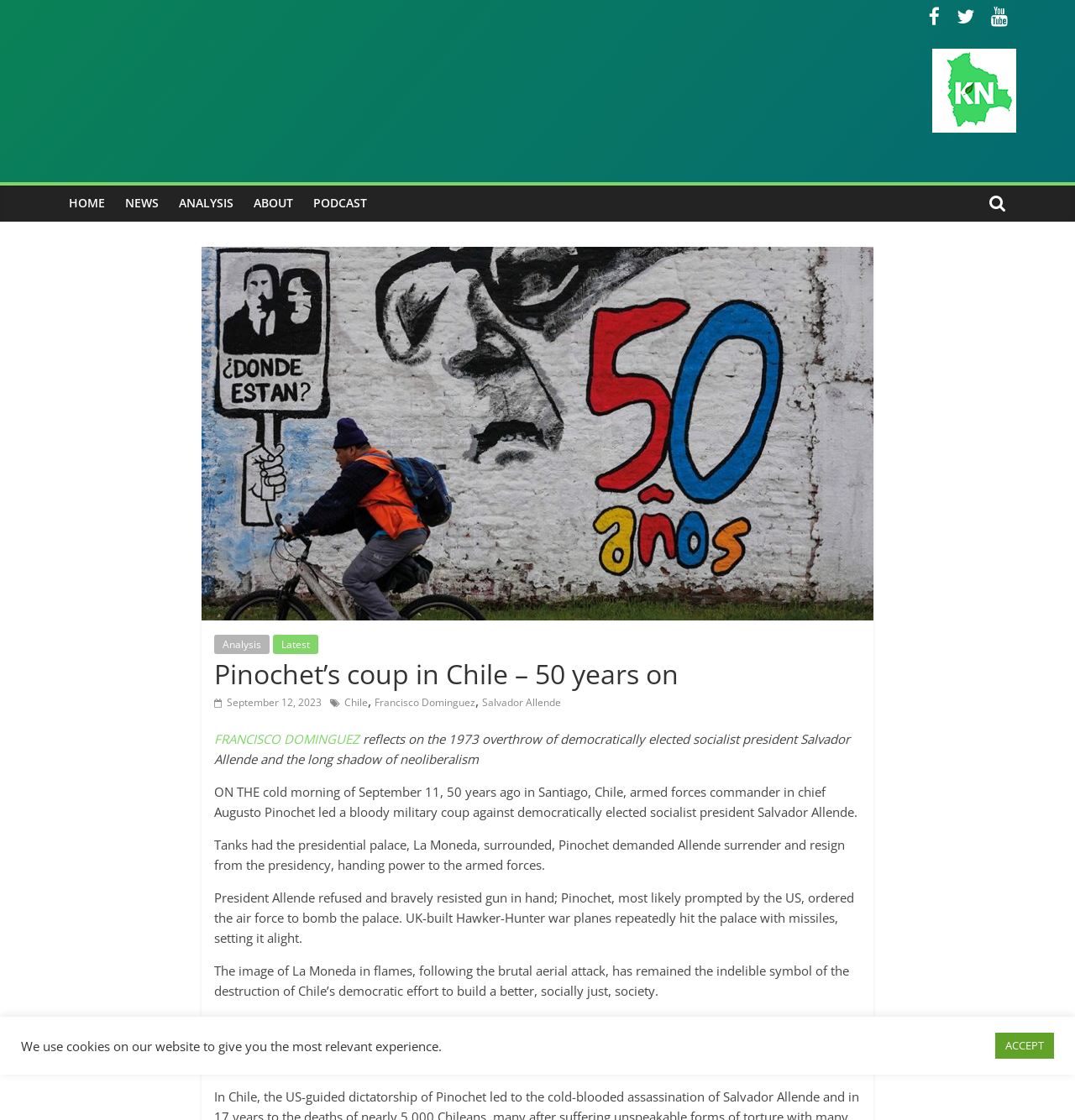Examine the screenshot and answer the question in as much detail as possible: What is the name of the news website?

I found the name of the news website by looking at the link element with the text 'Kawsachun News' at the top left corner of the webpage.